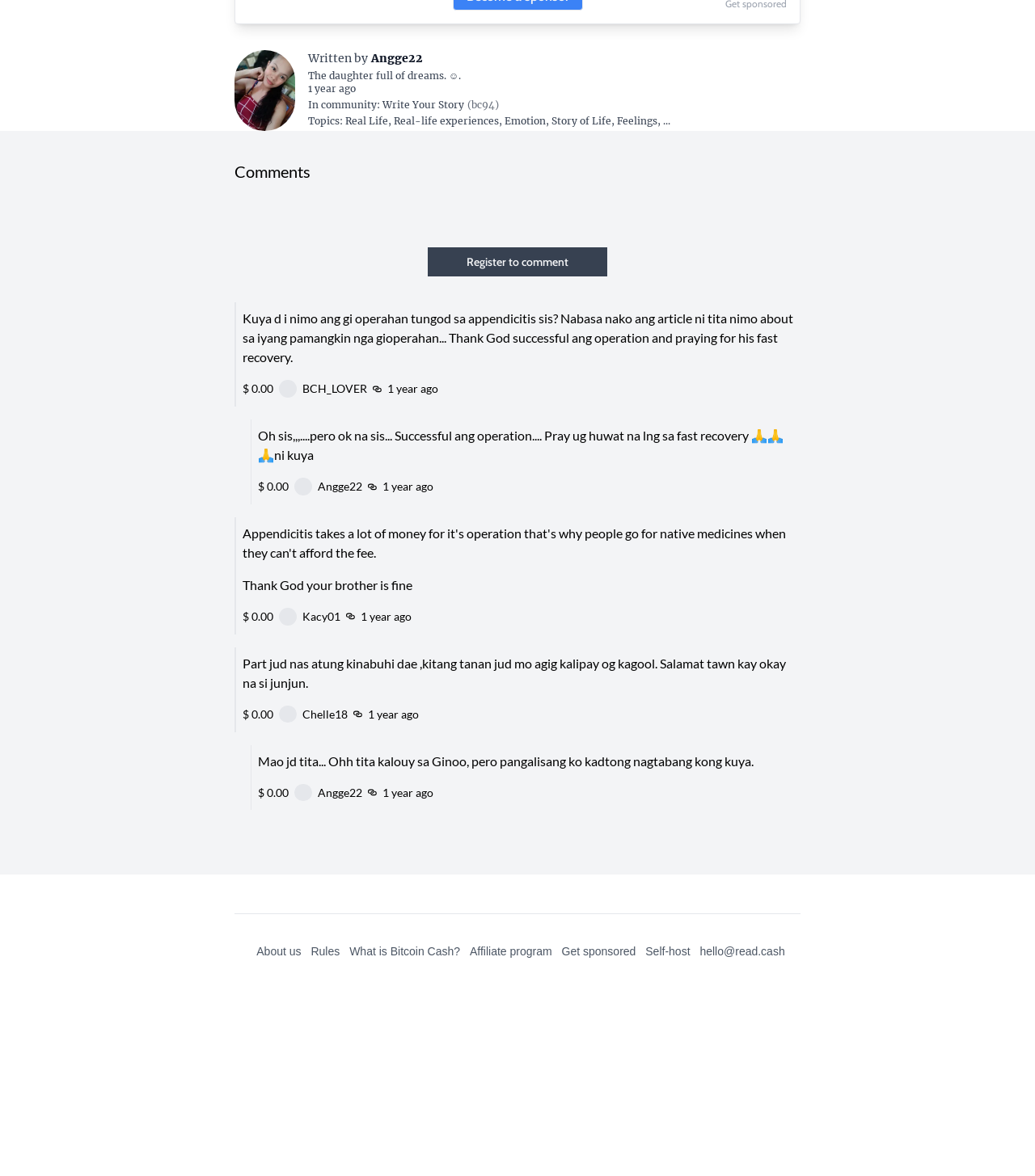Answer the following inquiry with a single word or phrase:
How many comments are there in this article?

4